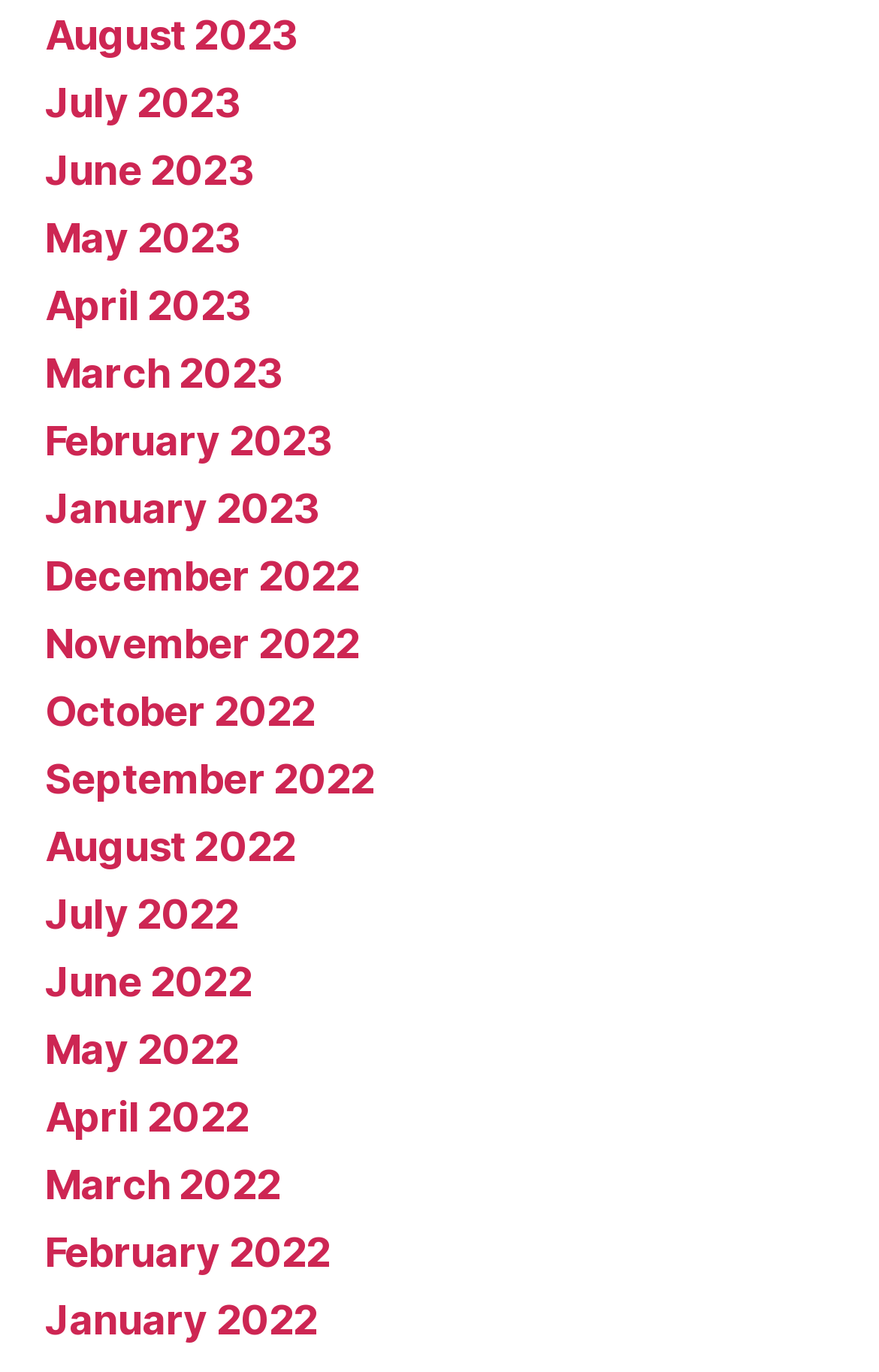Determine the bounding box coordinates of the target area to click to execute the following instruction: "Go to July 2022."

[0.051, 0.649, 0.271, 0.683]